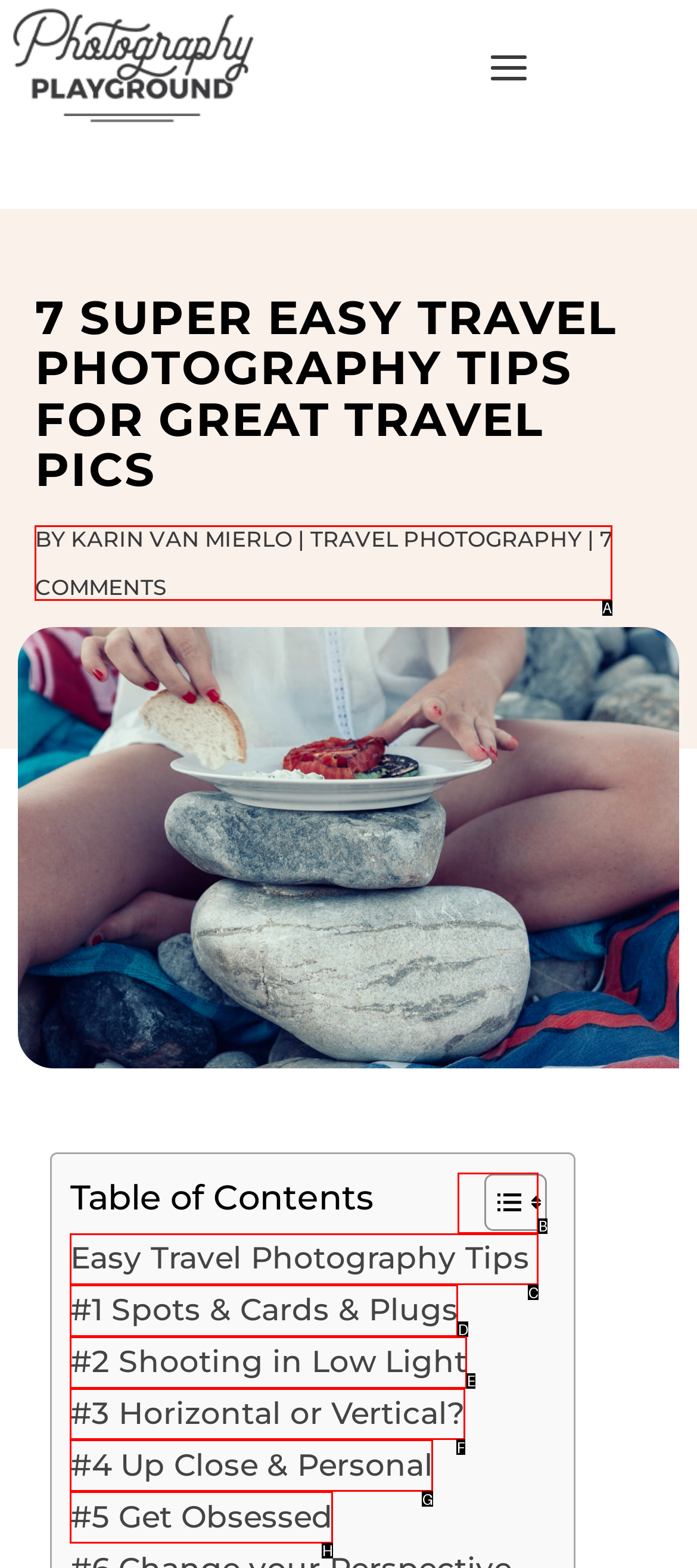Based on the choices marked in the screenshot, which letter represents the correct UI element to perform the task: Check the comments section?

A